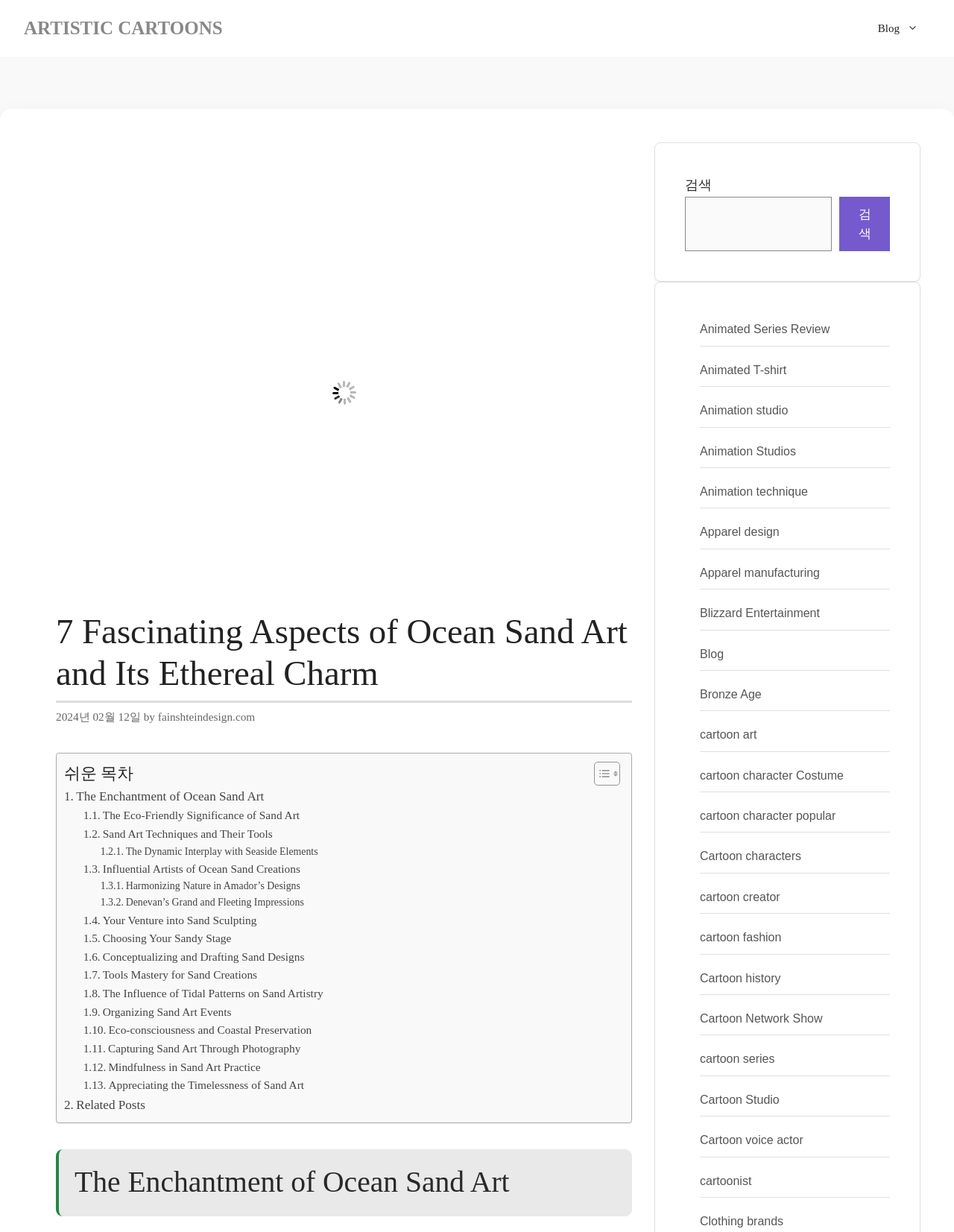Please identify the coordinates of the bounding box that should be clicked to fulfill this instruction: "Search for something in the search box".

[0.718, 0.16, 0.872, 0.204]